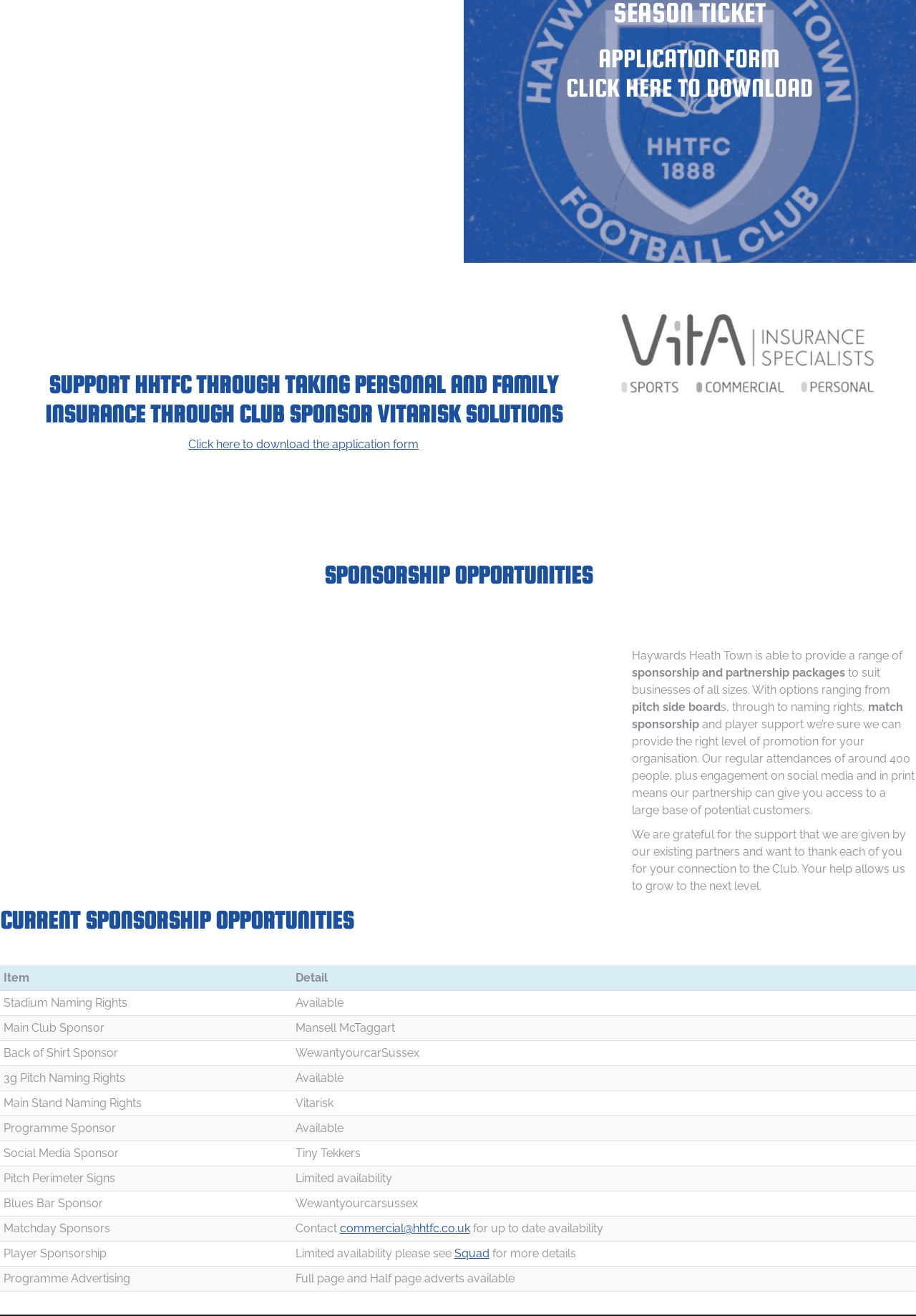Answer the question below with a single word or a brief phrase: 
What is the name of the club?

Haywards Heath Town